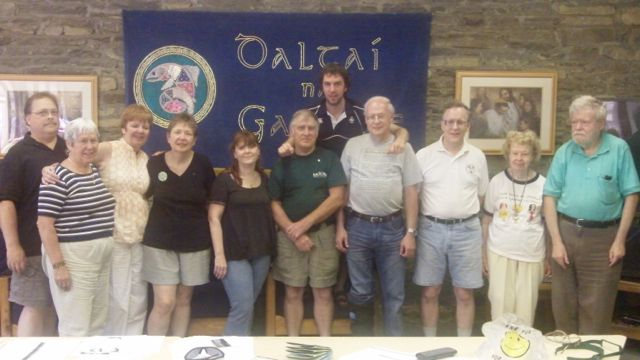Analyze the image and describe all key details you can observe.

The image features a group of individuals gathered together, all smiling and posing for a photograph. They stand in front of a large blue banner displaying "Daltaí na Gaeilge," an organization promoting the Irish language. The members appear to be enjoying a moment of camaraderie, likely during a gathering or event related to their shared interest in the Irish culture and language. The atmosphere looks warm and friendly, indicative of a close-knit community. The backdrop includes framed pictures, hinting at the historical or cultural significance of the setting. This charming scene captures a slice of life within the Daltaí na Gaeilge community, showcasing their passion and togetherness.